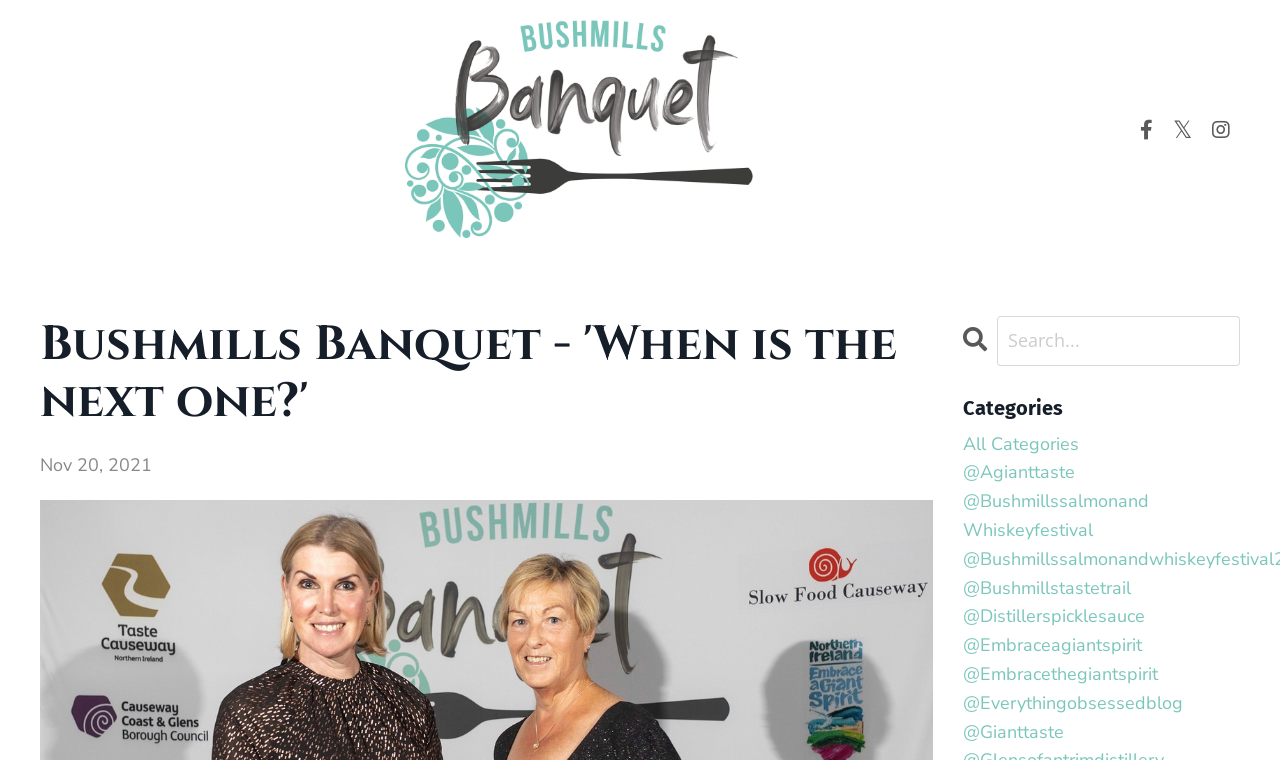What is the date of the last event?
Could you answer the question in a detailed manner, providing as much information as possible?

I found the date 'Nov 20, 2021' in the StaticText element with bounding box coordinates [0.031, 0.596, 0.119, 0.627], which suggests that it is the date of the last event.